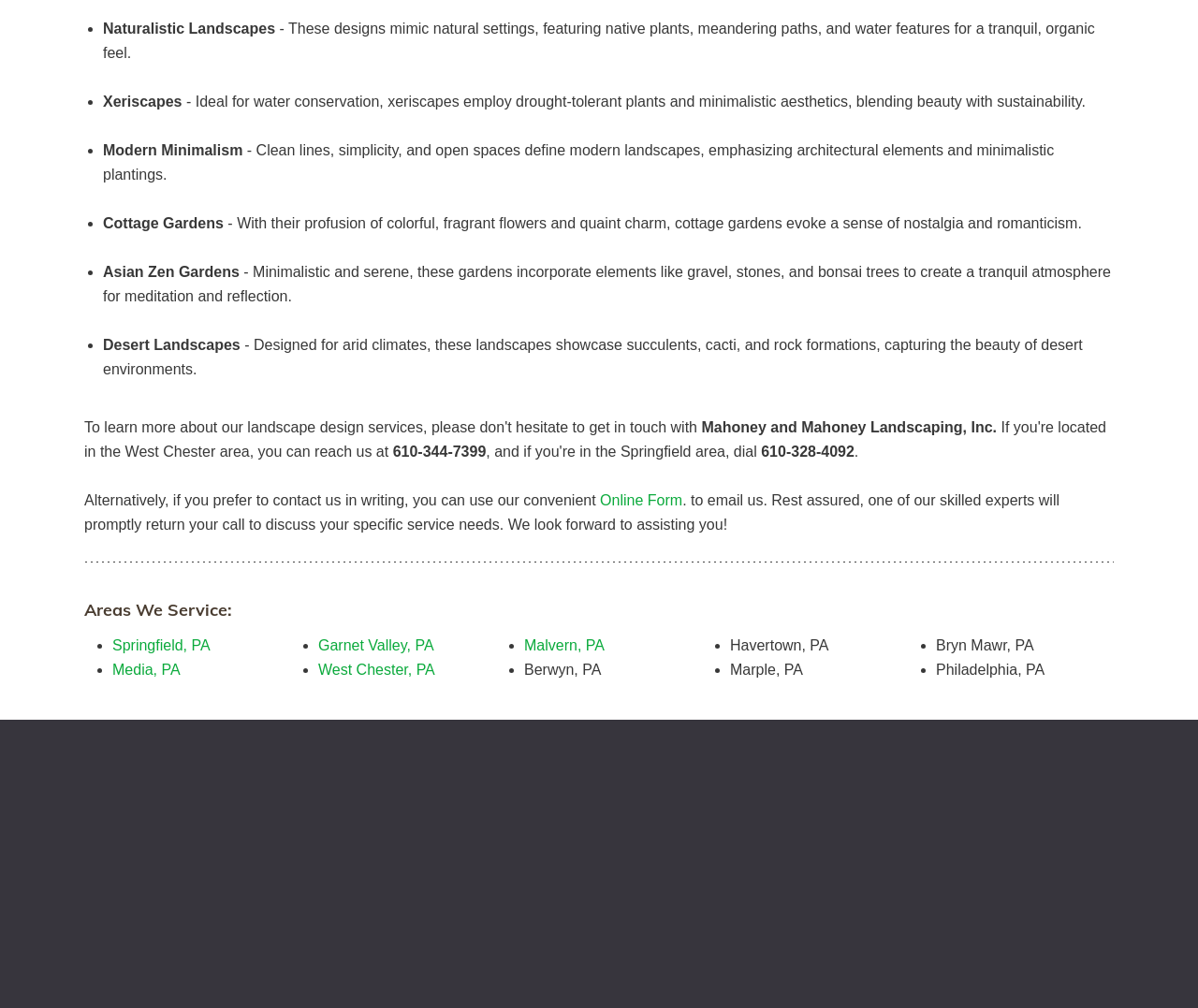Please provide the bounding box coordinates in the format (top-left x, top-left y, bottom-right x, bottom-right y). Remember, all values are floating point numbers between 0 and 1. What is the bounding box coordinate of the region described as: Support

[0.942, 0.964, 0.983, 0.98]